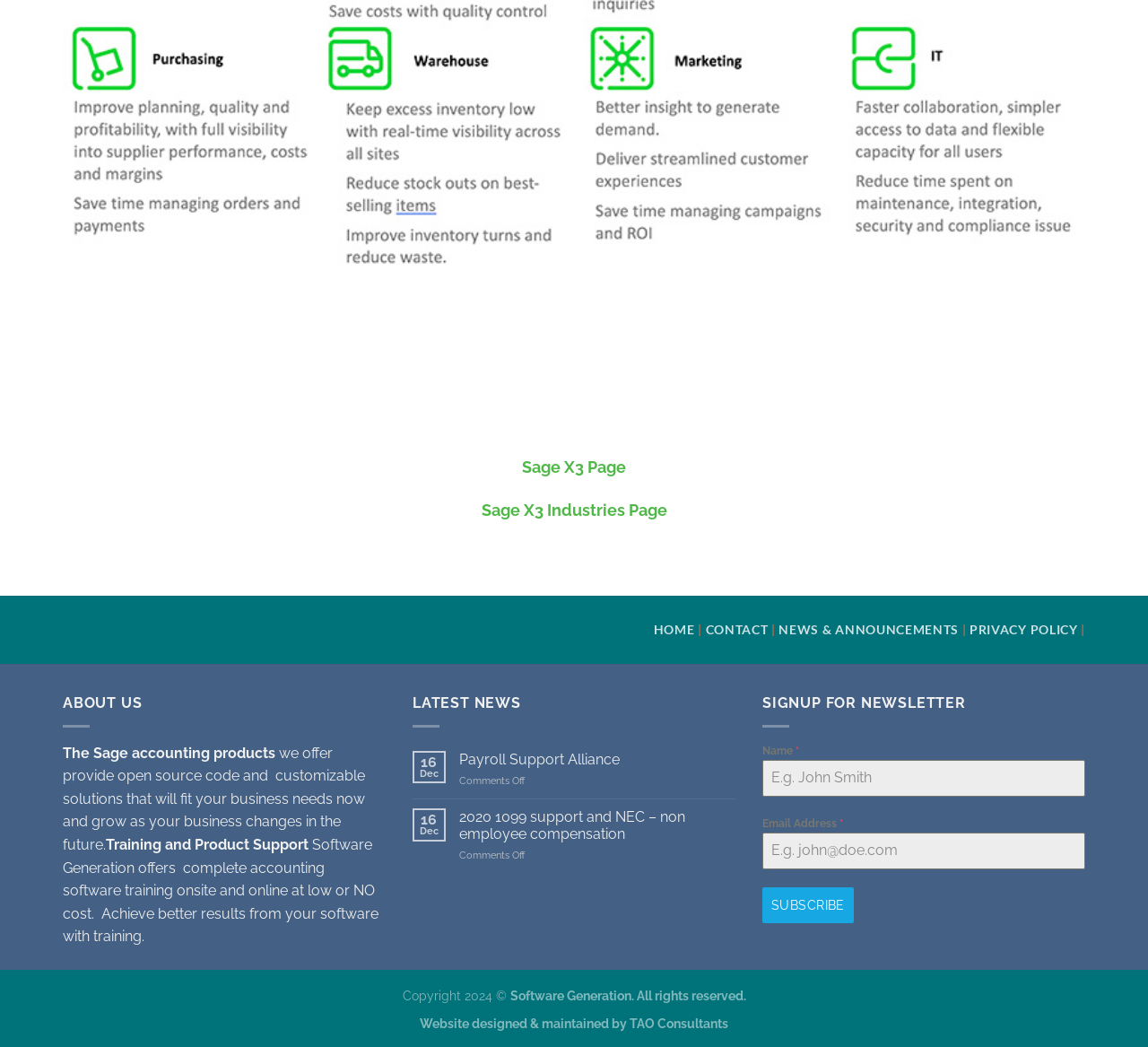Please identify the bounding box coordinates of the element's region that needs to be clicked to fulfill the following instruction: "Click HOME". The bounding box coordinates should consist of four float numbers between 0 and 1, i.e., [left, top, right, bottom].

[0.569, 0.595, 0.608, 0.609]